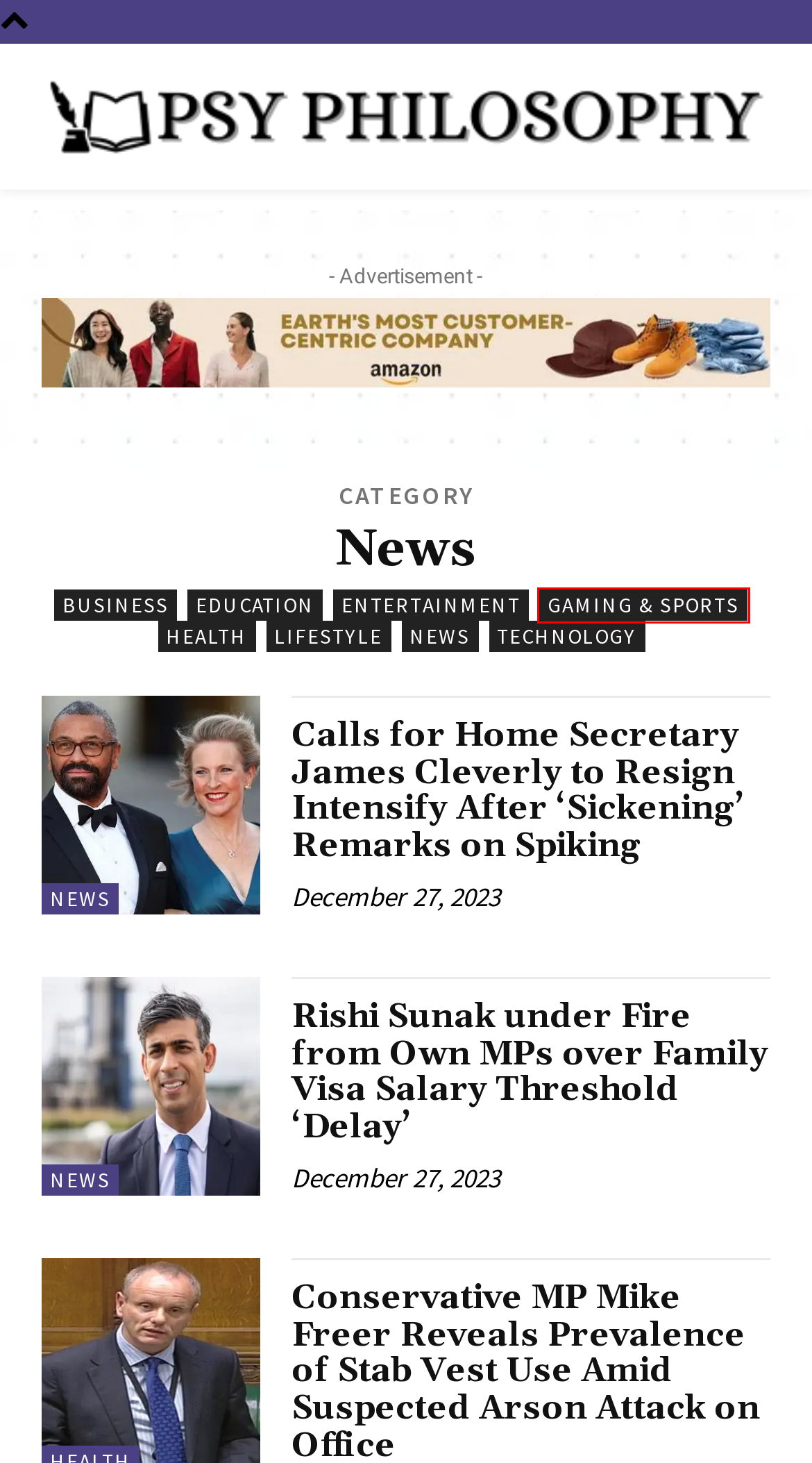Review the webpage screenshot provided, noting the red bounding box around a UI element. Choose the description that best matches the new webpage after clicking the element within the bounding box. The following are the options:
A. Health - Psyphilosophy
B. Business - Psyphilosophy
C. Rishi Sunak Faces Backlash: Family Visa Threshold 'Delay'
D. Resignation Demands Grow: Home Secretary Sparks Outrage
E. Gaming & Sports - Psyphilosophy
F. Technology - Psyphilosophy
G. Lifestyle - Psyphilosophy
H. Education - Psyphilosophy

E